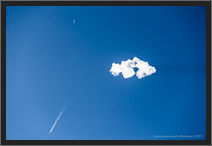Answer the question briefly using a single word or phrase: 
What suggests recent aerial activity in the image?

A faint contrail